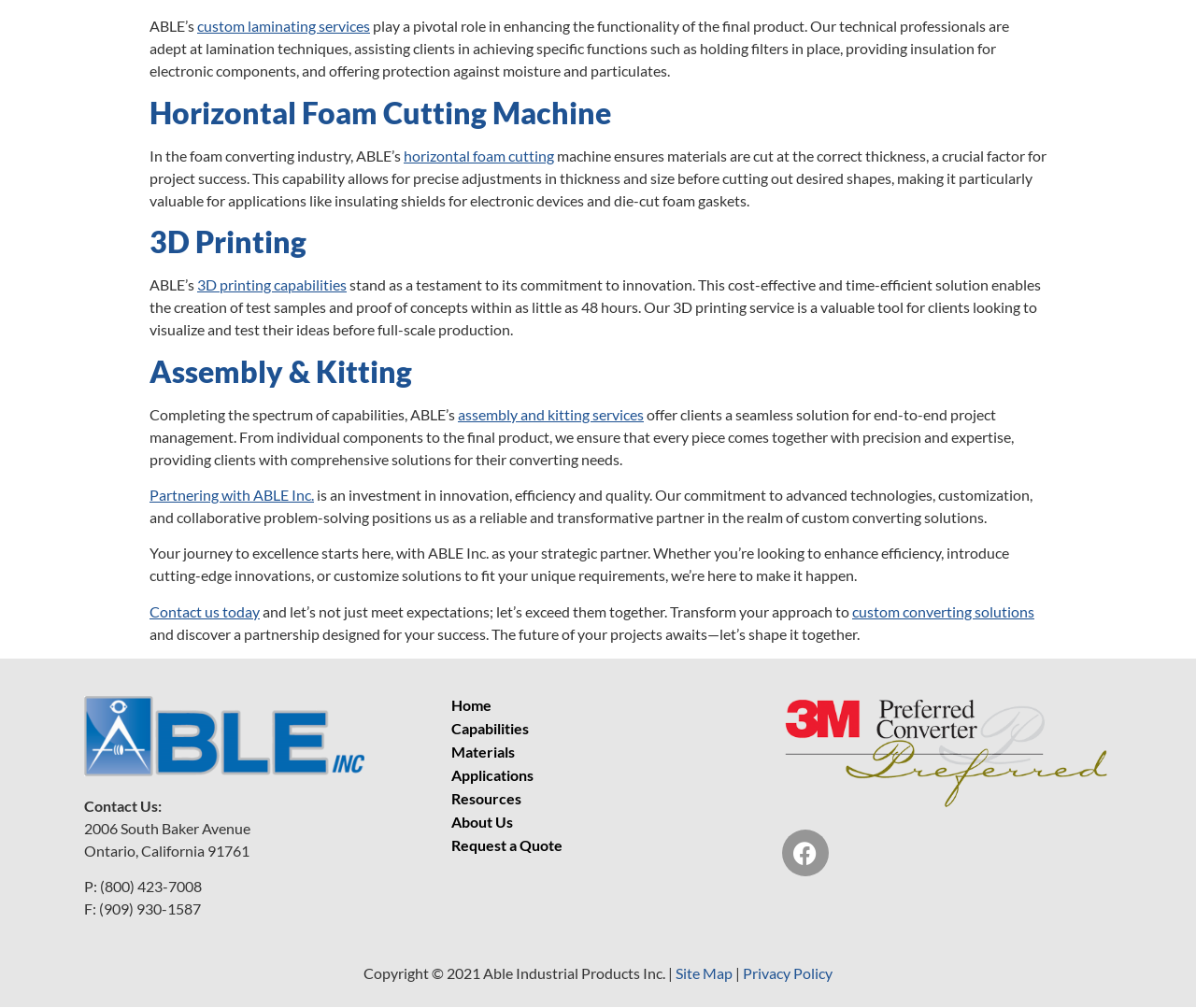Reply to the question below using a single word or brief phrase:
What is the phone number of ABLE Inc.?

(800) 423-7008